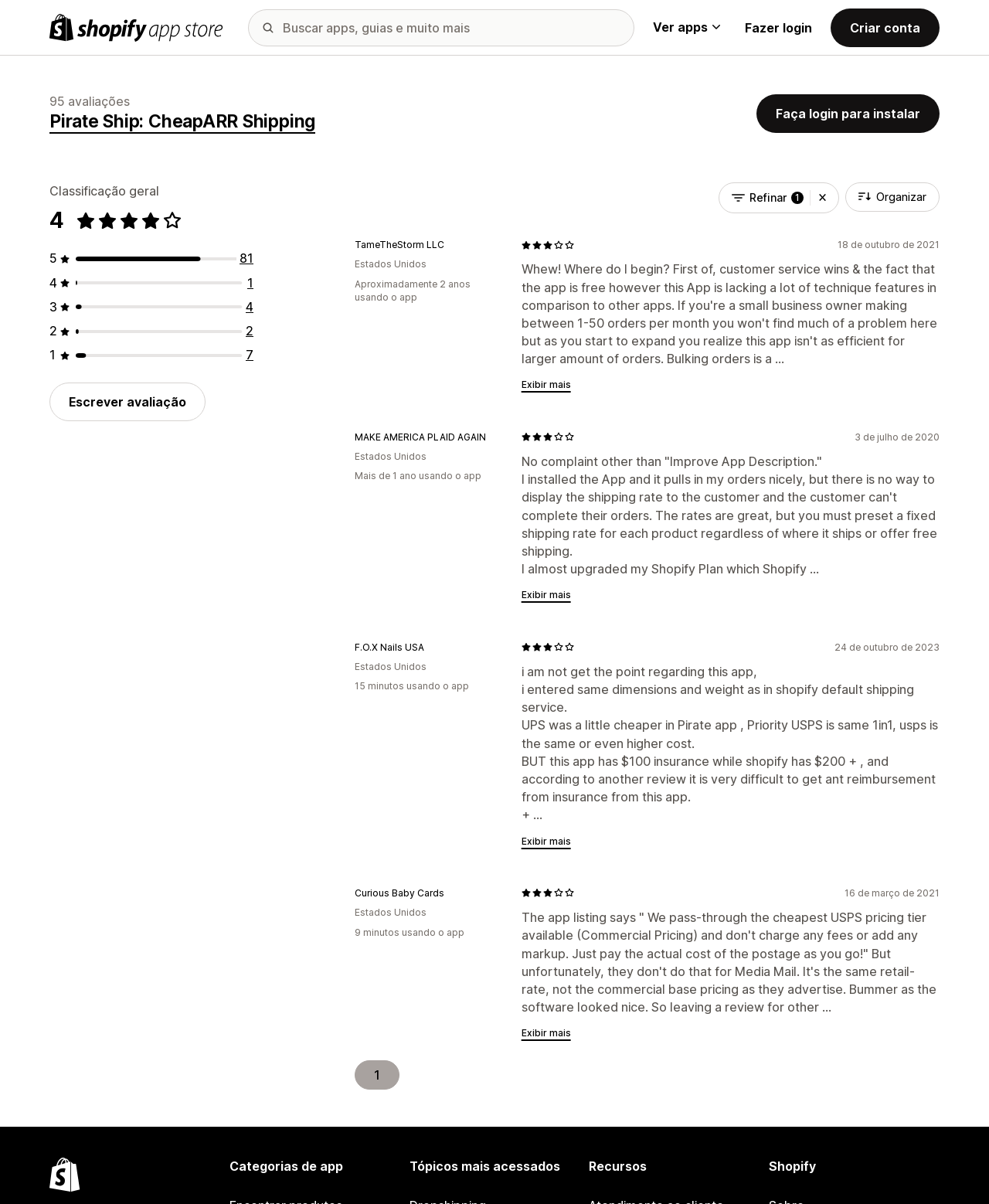What is the rating of Pirate Ship: CheapARR Shipping?
Deliver a detailed and extensive answer to the question.

I found the rating by looking at the 'Classificação geral' section, which shows 4.0 out of 5 stars based on 95 avaliações.